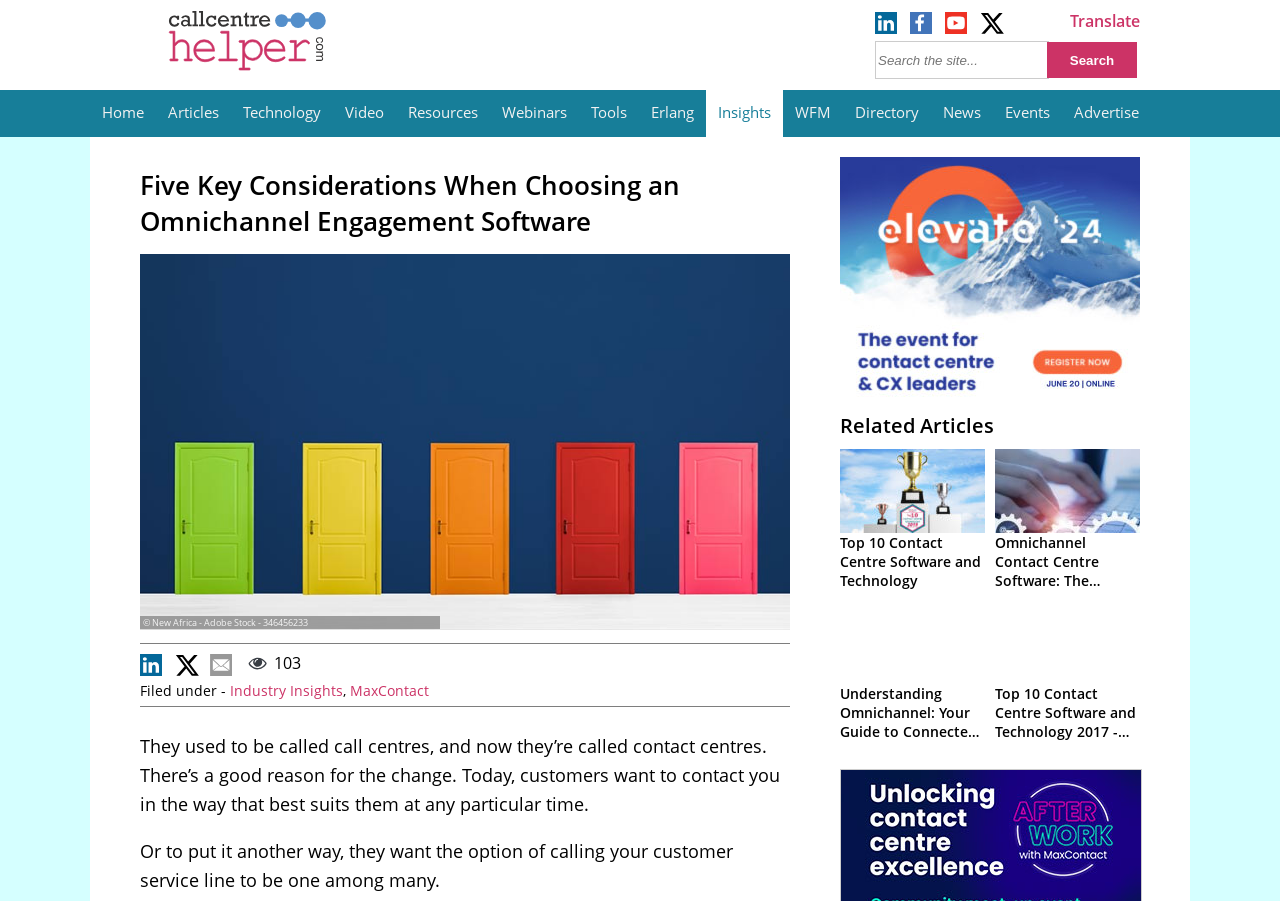Can you provide the bounding box coordinates for the element that should be clicked to implement the instruction: "Learn about Corporate Membership"?

None